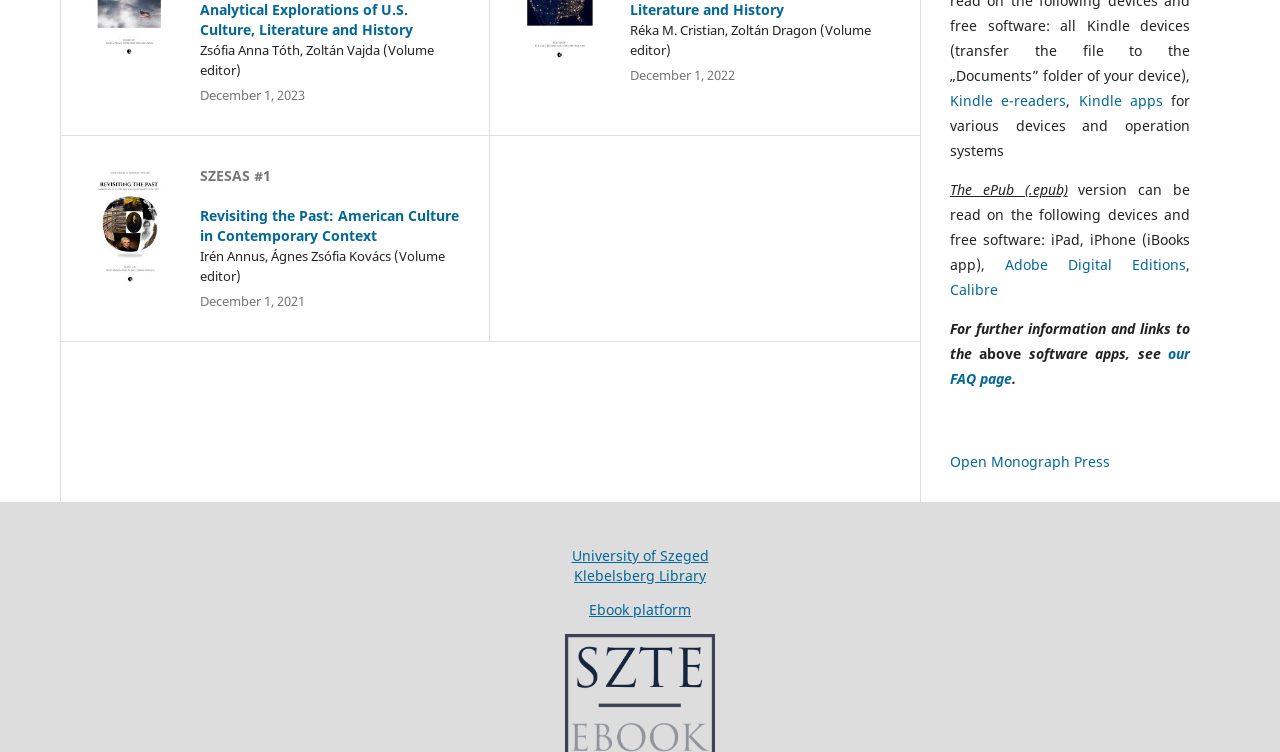Find the bounding box coordinates for the HTML element described in this sentence: "Calibre". Provide the coordinates as four float numbers between 0 and 1, in the format [left, top, right, bottom].

[0.742, 0.373, 0.78, 0.398]